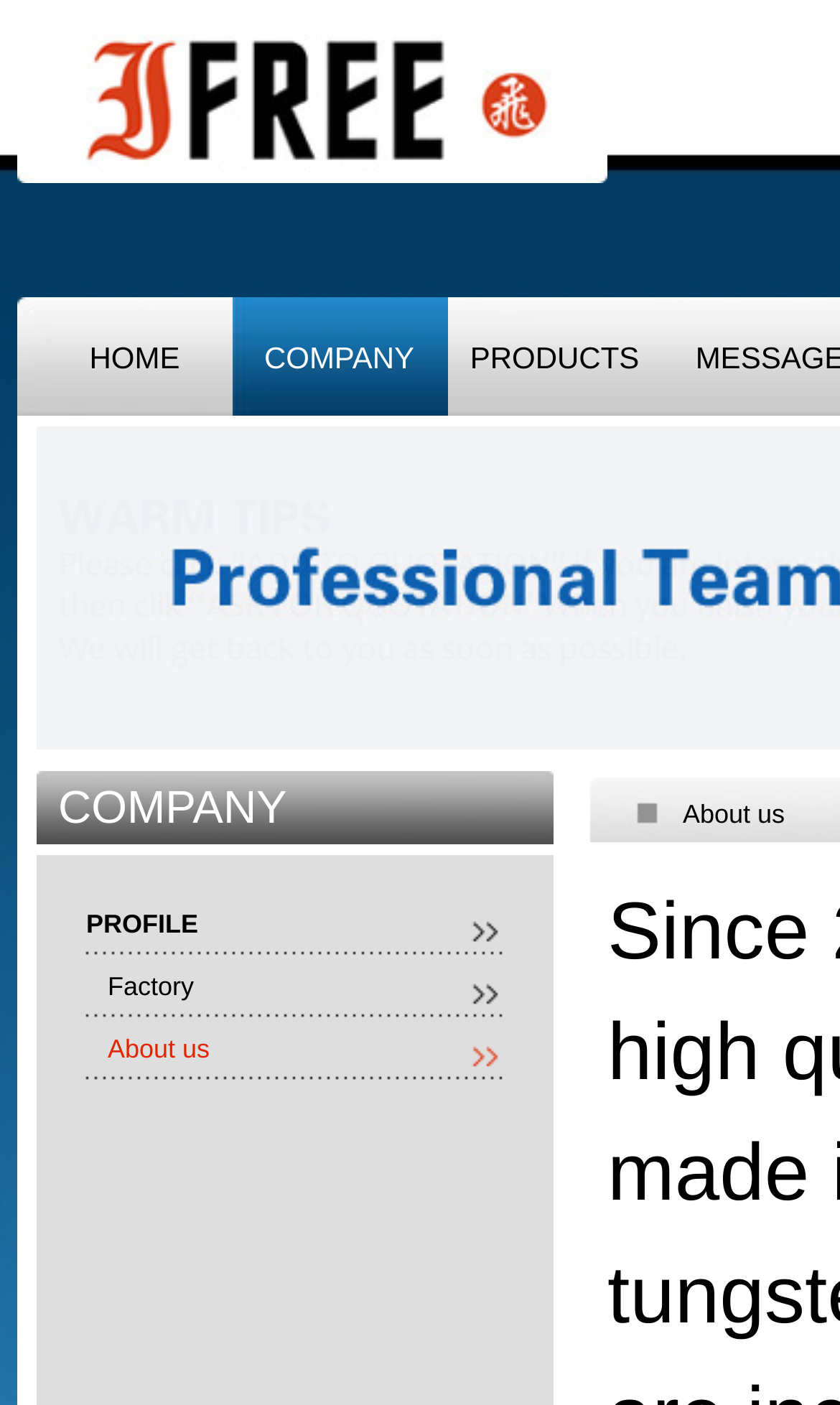Specify the bounding box coordinates (top-left x, top-left y, bottom-right x, bottom-right y) of the UI element in the screenshot that matches this description: About us

[0.128, 0.736, 0.25, 0.757]